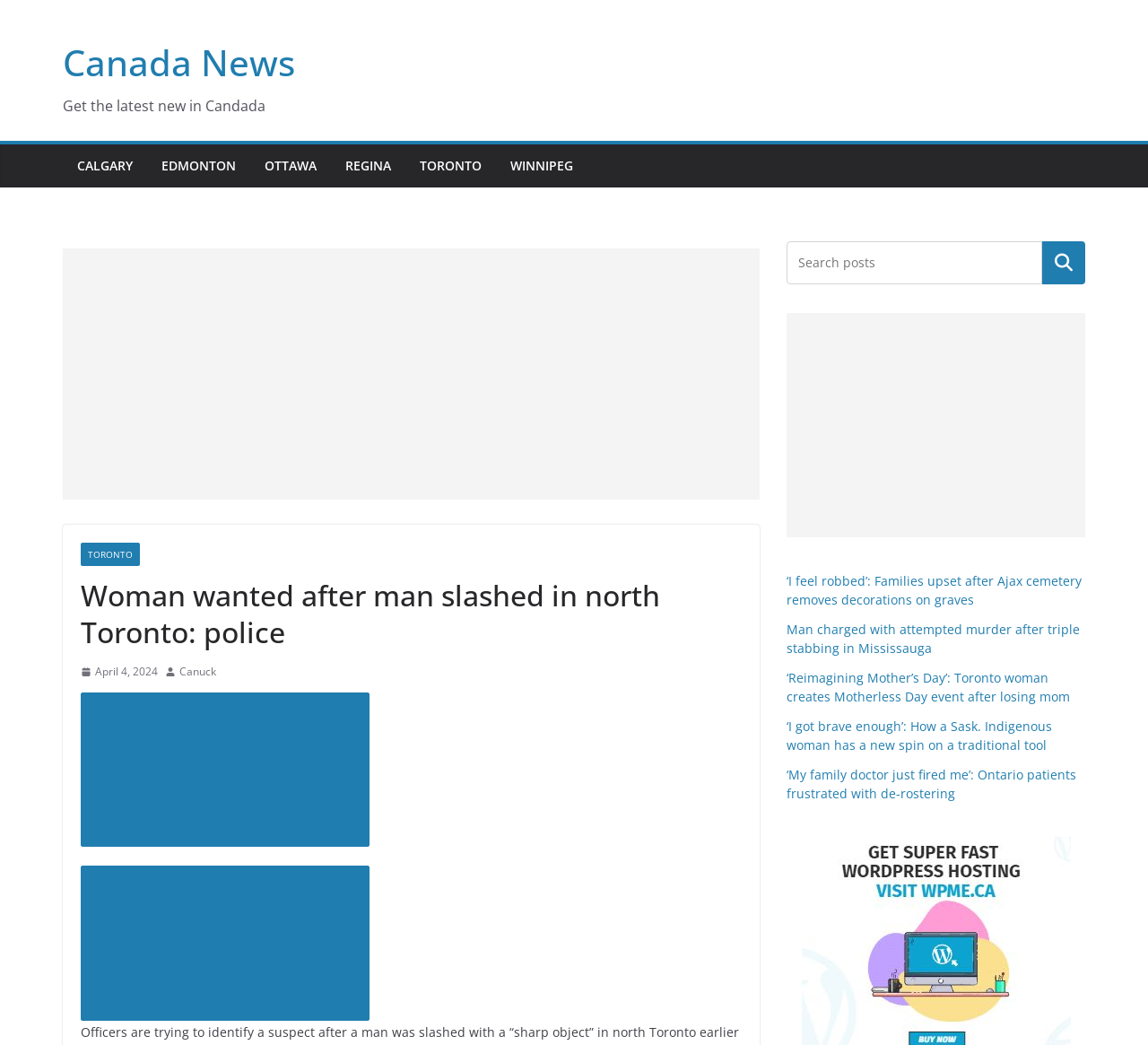Using the given element description, provide the bounding box coordinates (top-left x, top-left y, bottom-right x, bottom-right y) for the corresponding UI element in the screenshot: Descrease article font size

[0.07, 0.662, 0.322, 0.811]